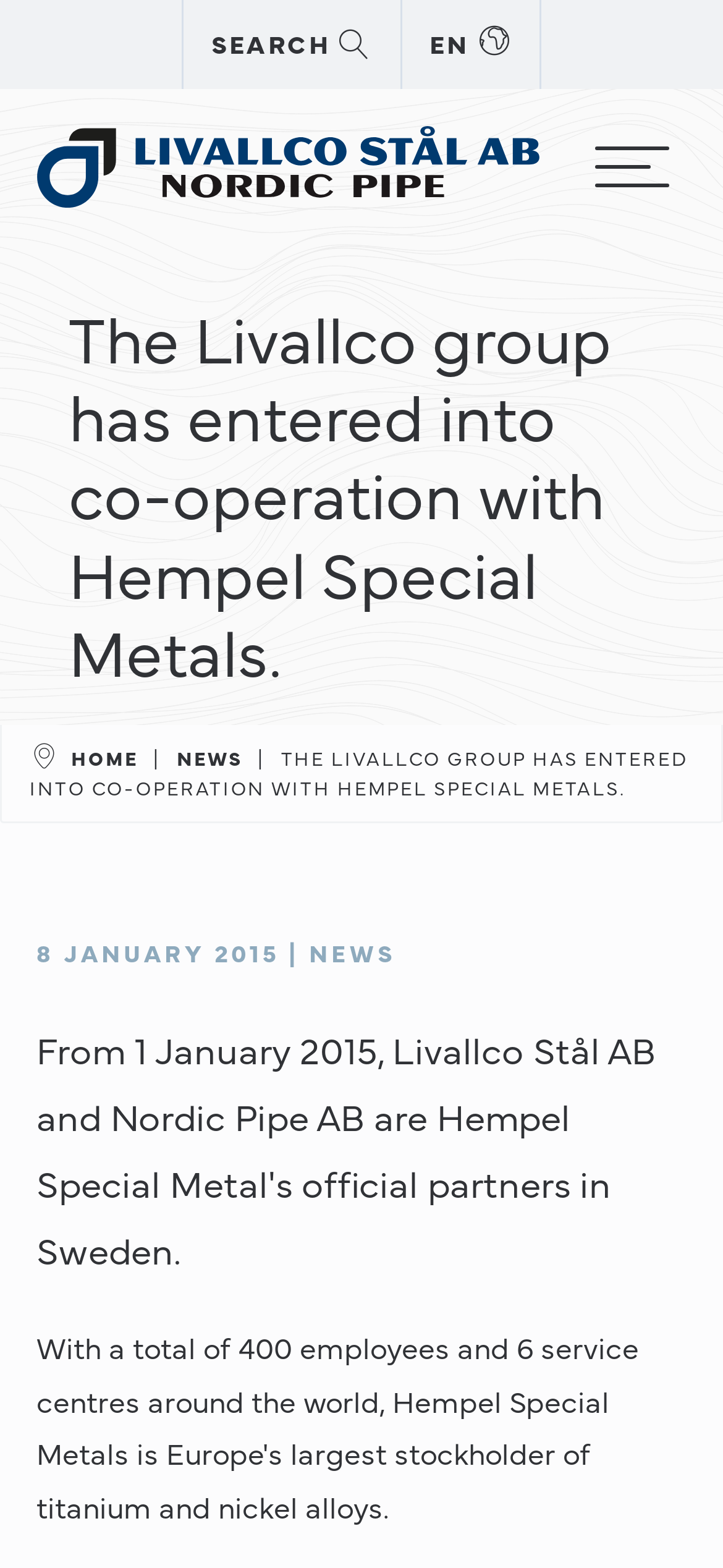Utilize the details in the image to thoroughly answer the following question: What is the purpose of the button at the top right?

The purpose of the button at the top right is to open a hamburger menu, which is indicated by the button 'hamburger menu' at the top right of the page.